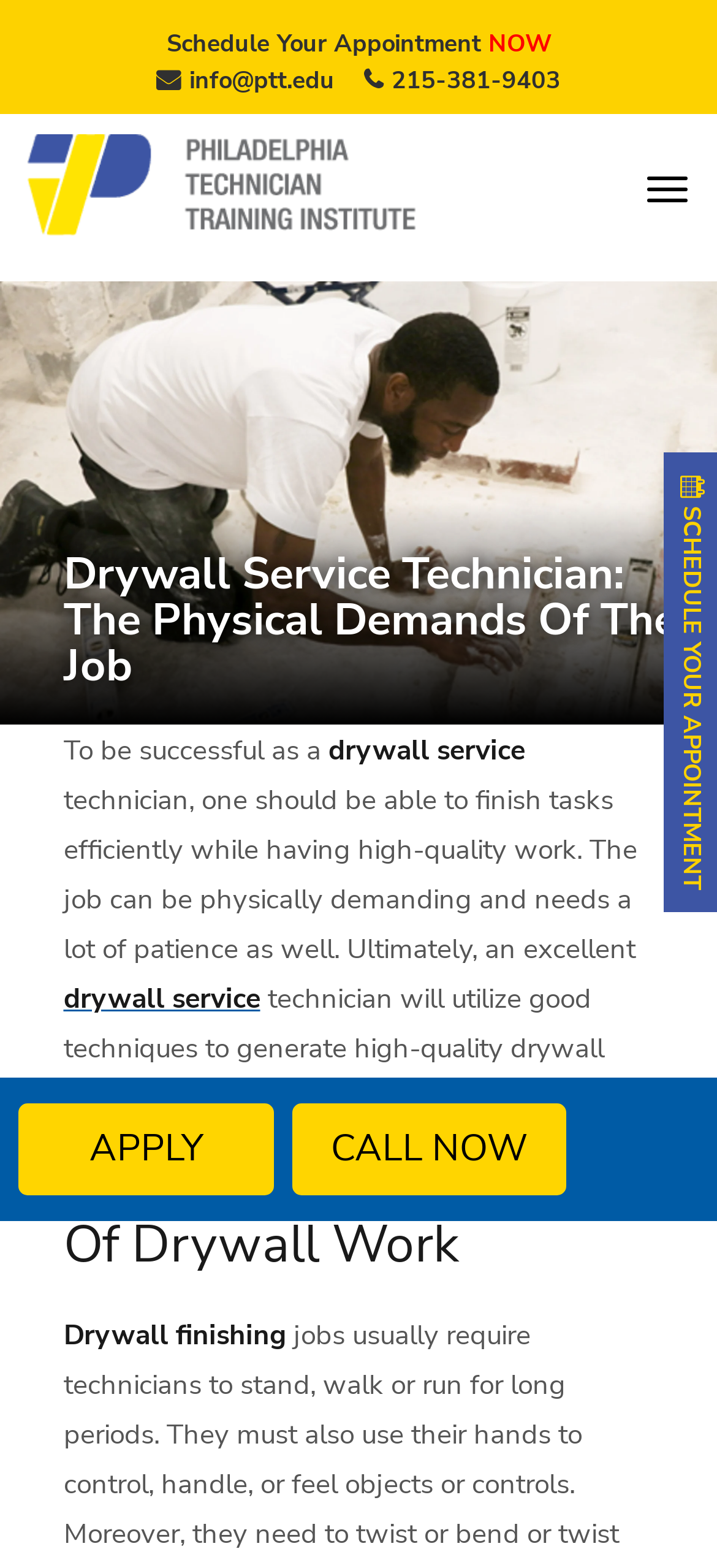Identify the bounding box coordinates necessary to click and complete the given instruction: "Contact via email".

[0.218, 0.041, 0.467, 0.062]